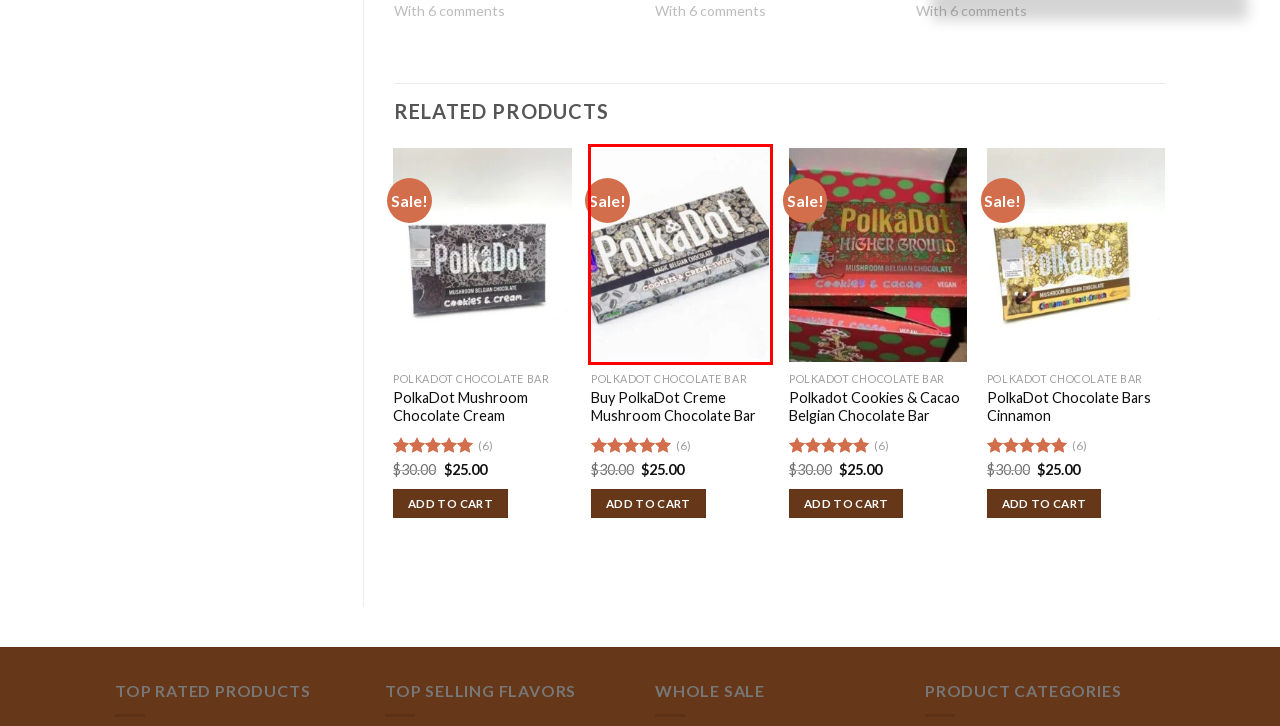Please examine the screenshot provided, which contains a red bounding box around a UI element. Select the webpage description that most accurately describes the new page displayed after clicking the highlighted element. Here are the candidates:
A. PolkaDot Chocolate Bars Cinnamon - Polkadot Bar Shop
B. Buy PolkaDot Creme Mushroom Chocolate Bar - Polkadot Bar Shop
C. Polkadot Cookies & Cacao Belgian Chocolate Bar - Polkadot Bar Shop
D. Polkadot Mushroom Chocolate Bar Strawberries - Polkadot Bar Shop
E. PolkaDot Chocolate Bar - Polkadot Bar Shop
F. Polk A Dot Logo Shorts - Polkadot Bar Shop
G. PolkaDot Mushroom Chocolate Cream - Polkadot Bar Shop
H. Polka Dot Gummies - Polkadot Bar Shop

B